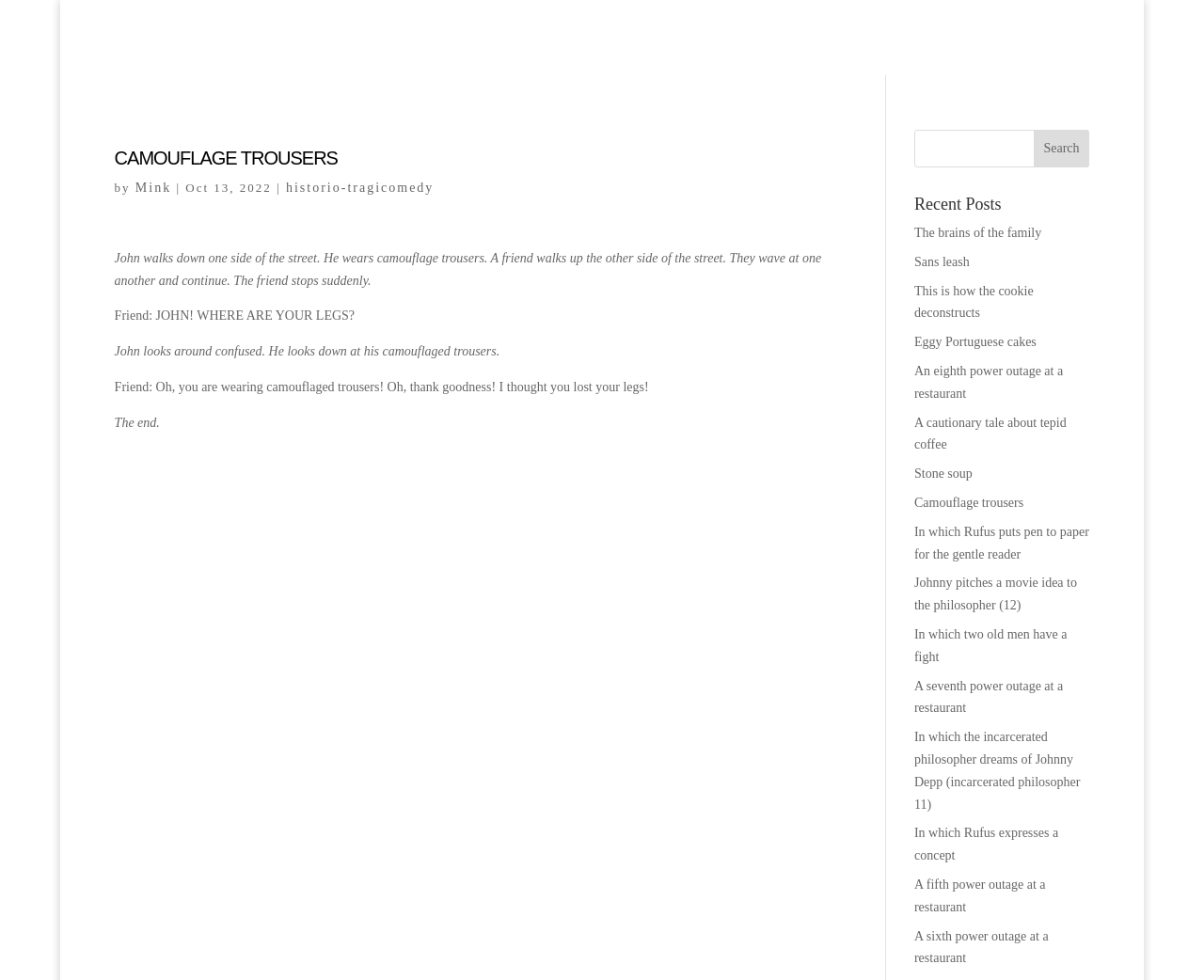What is the category of the links on the right side?
Please provide a comprehensive and detailed answer to the question.

I determined the category of the links on the right side by looking at the heading element with the text 'Recent Posts' which is a parent of the link elements.